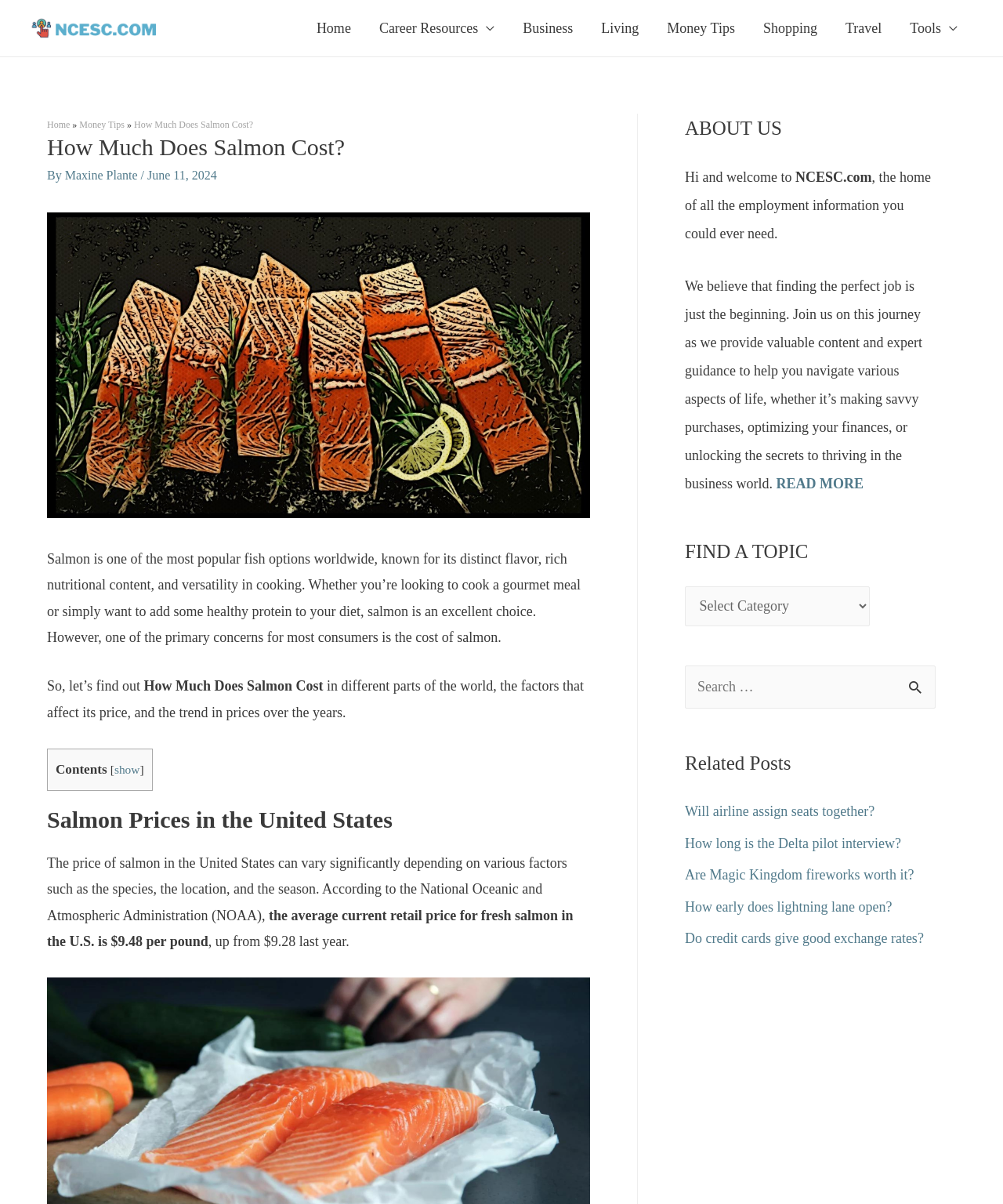What is the purpose of the 'FIND A TOPIC' section?
Please provide a single word or phrase as your answer based on the image.

Search for topics